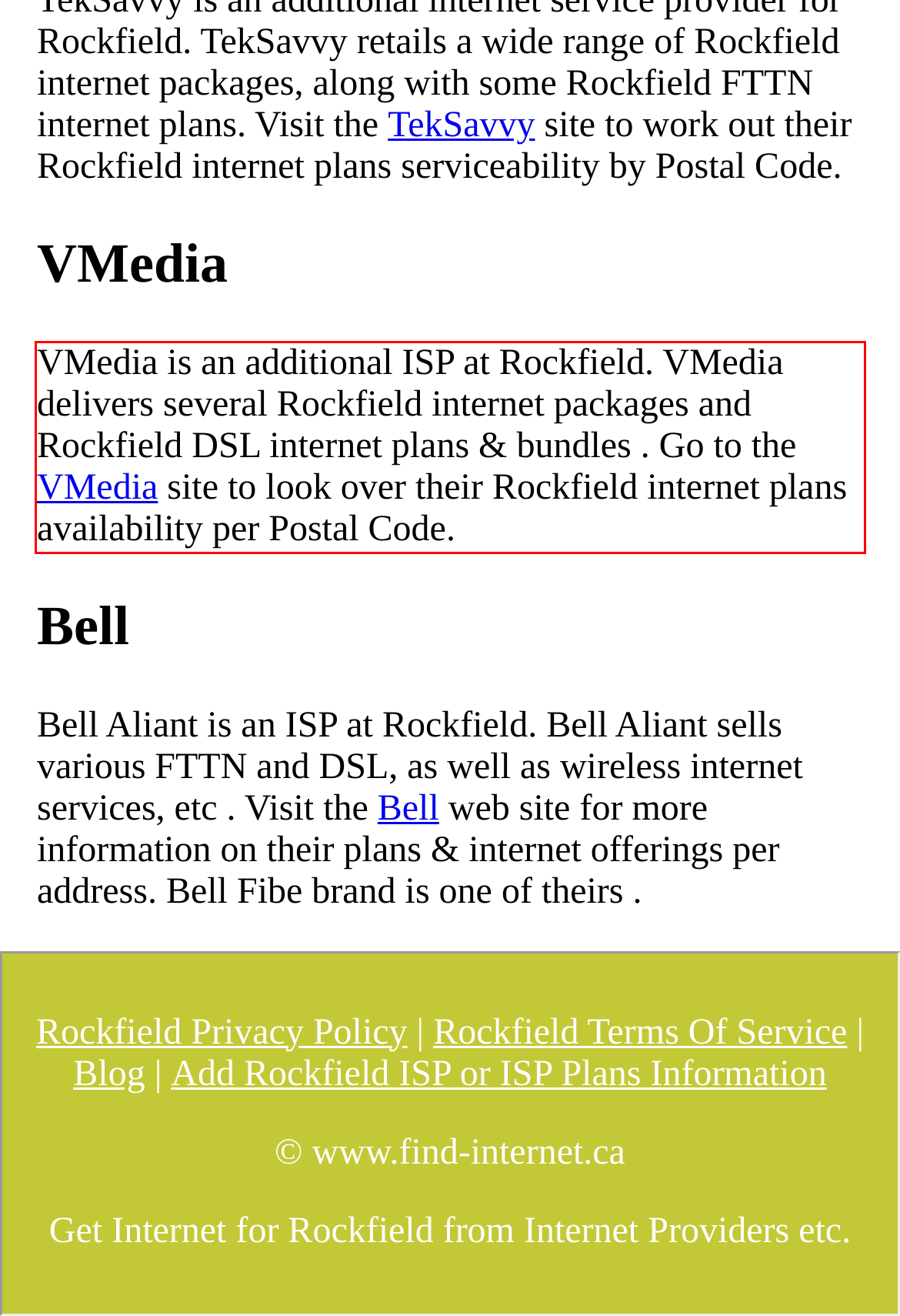Analyze the screenshot of a webpage where a red rectangle is bounding a UI element. Extract and generate the text content within this red bounding box.

VMedia is an additional ISP at Rockfield. VMedia delivers several Rockfield internet packages and Rockfield DSL internet plans & bundles . Go to the VMedia site to look over their Rockfield internet plans availability per Postal Code.